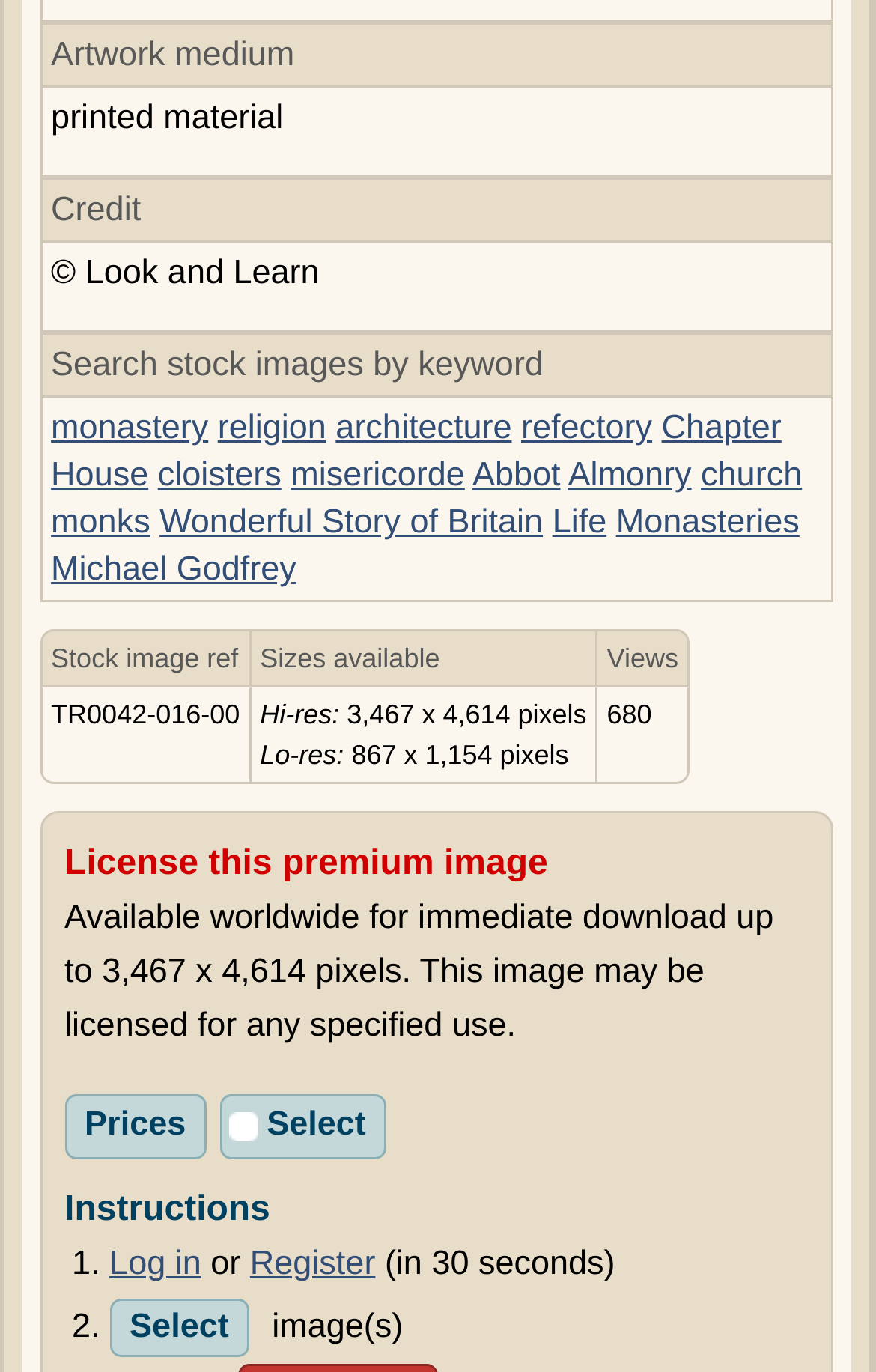What is the instruction to log in or register?
Refer to the image and give a detailed response to the question.

The answer can be found in the instructions section, where the list marker is '1.' and the text contains the links 'Log in' and 'Register'.